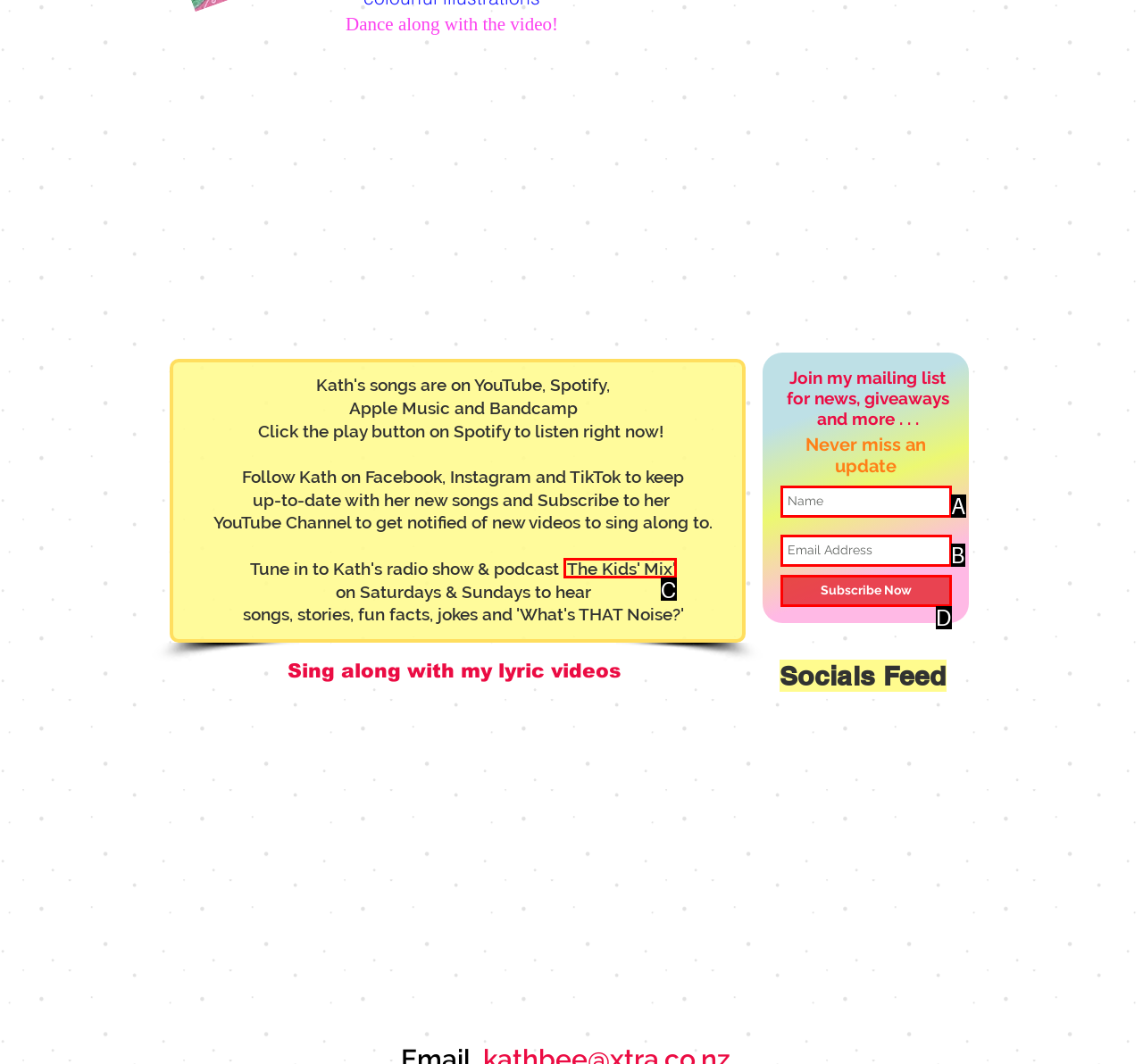Find the option that fits the given description: Subscribe Now
Answer with the letter representing the correct choice directly.

D